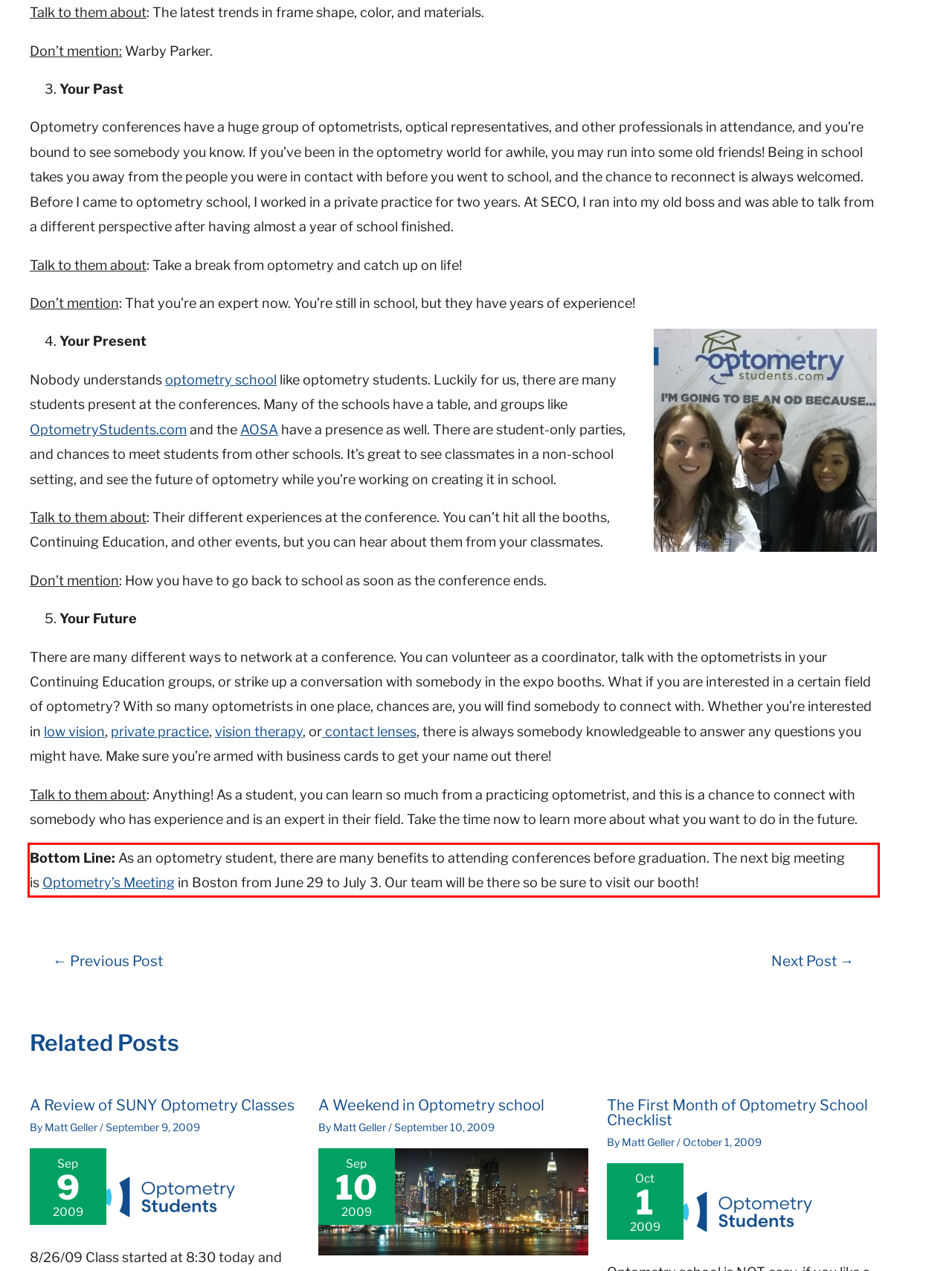Examine the webpage screenshot and use OCR to obtain the text inside the red bounding box.

Bottom Line: As an optometry student, there are many benefits to attending conferences before graduation. The next big meeting is Optometry’s Meeting in Boston from June 29 to July 3. Our team will be there so be sure to visit our booth!